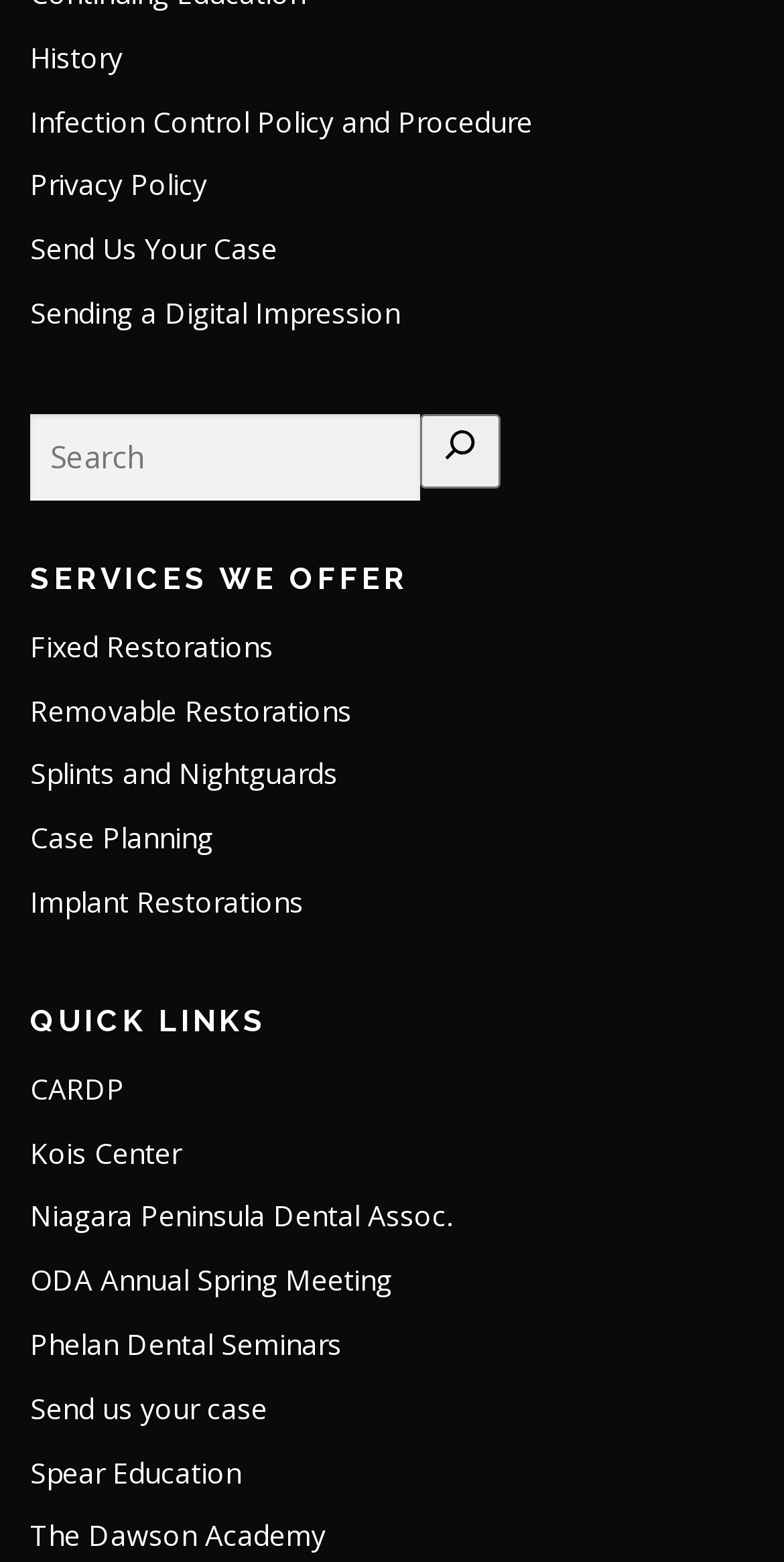Pinpoint the bounding box coordinates of the clickable area necessary to execute the following instruction: "Search for something". The coordinates should be given as four float numbers between 0 and 1, namely [left, top, right, bottom].

[0.038, 0.265, 0.962, 0.32]